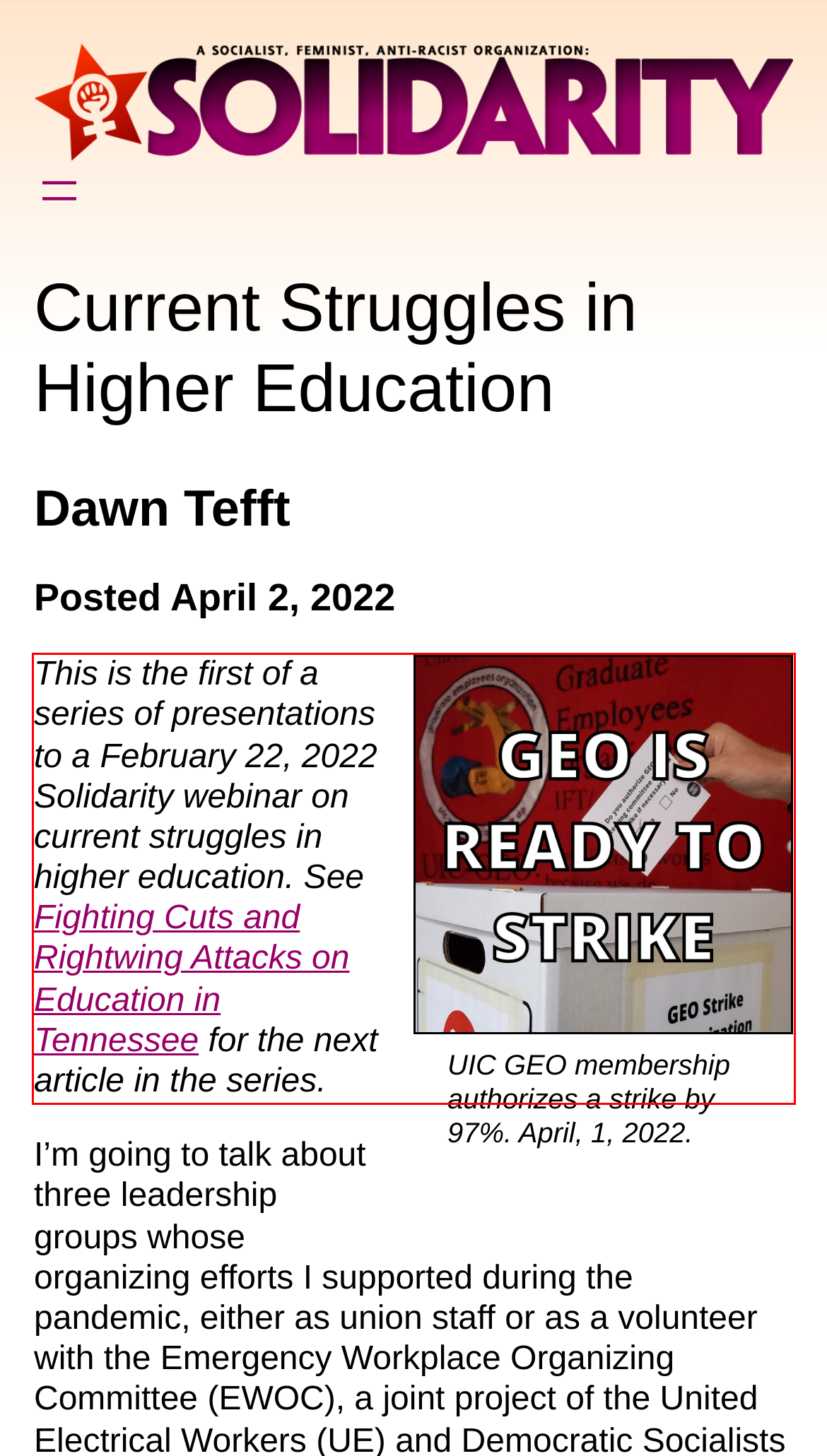Please perform OCR on the text content within the red bounding box that is highlighted in the provided webpage screenshot.

This is the first of a series of presentations to a February 22, 2022 Solidarity webinar on current struggles in higher education. See Fighting Cuts and Rightwing Attacks on Education in Tennessee for the next article in the series.